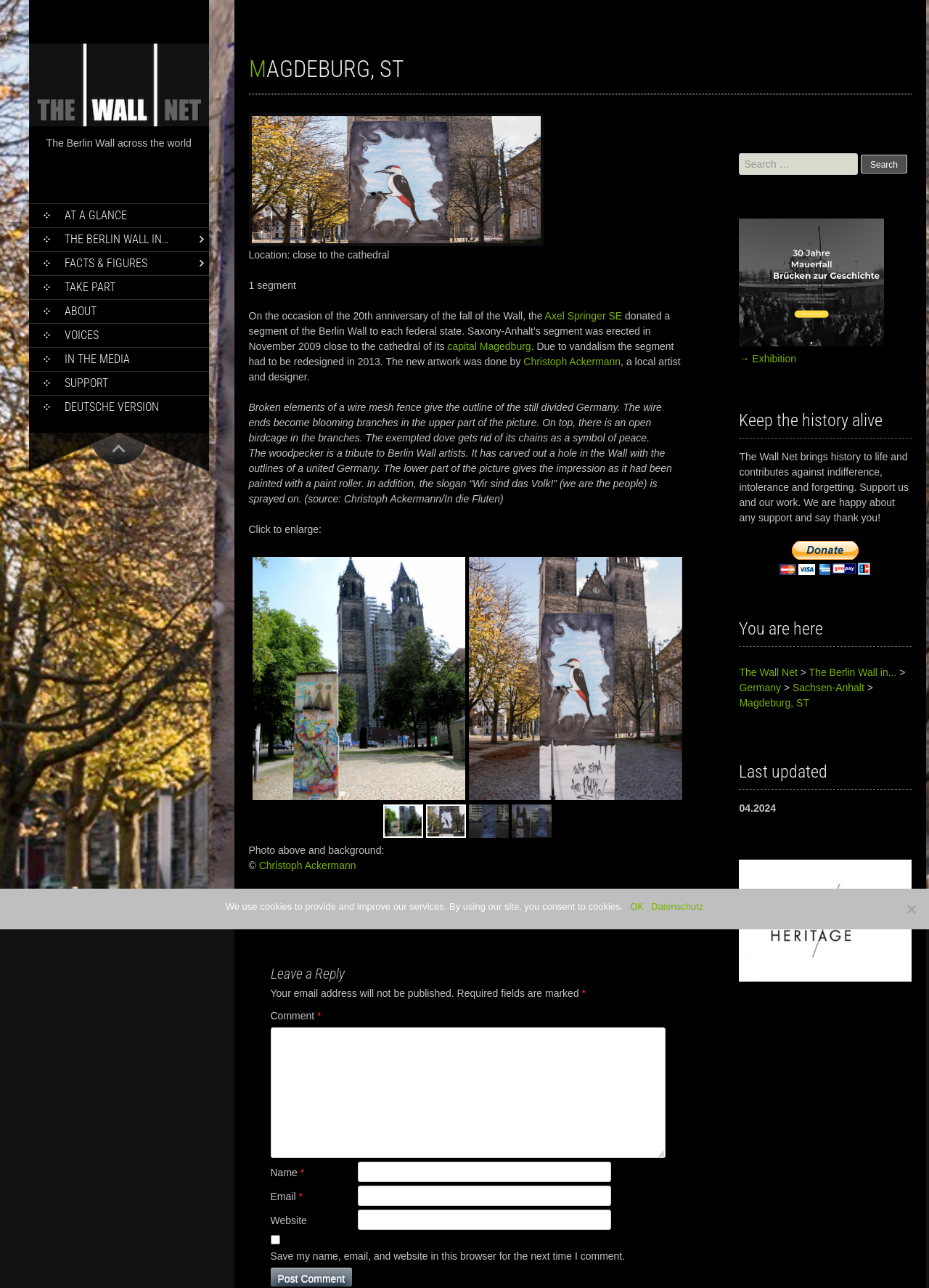Provide a single word or phrase answer to the question: 
Who donated a segment of the Berlin Wall to Saxony-Anhalt?

Axel Springer SE